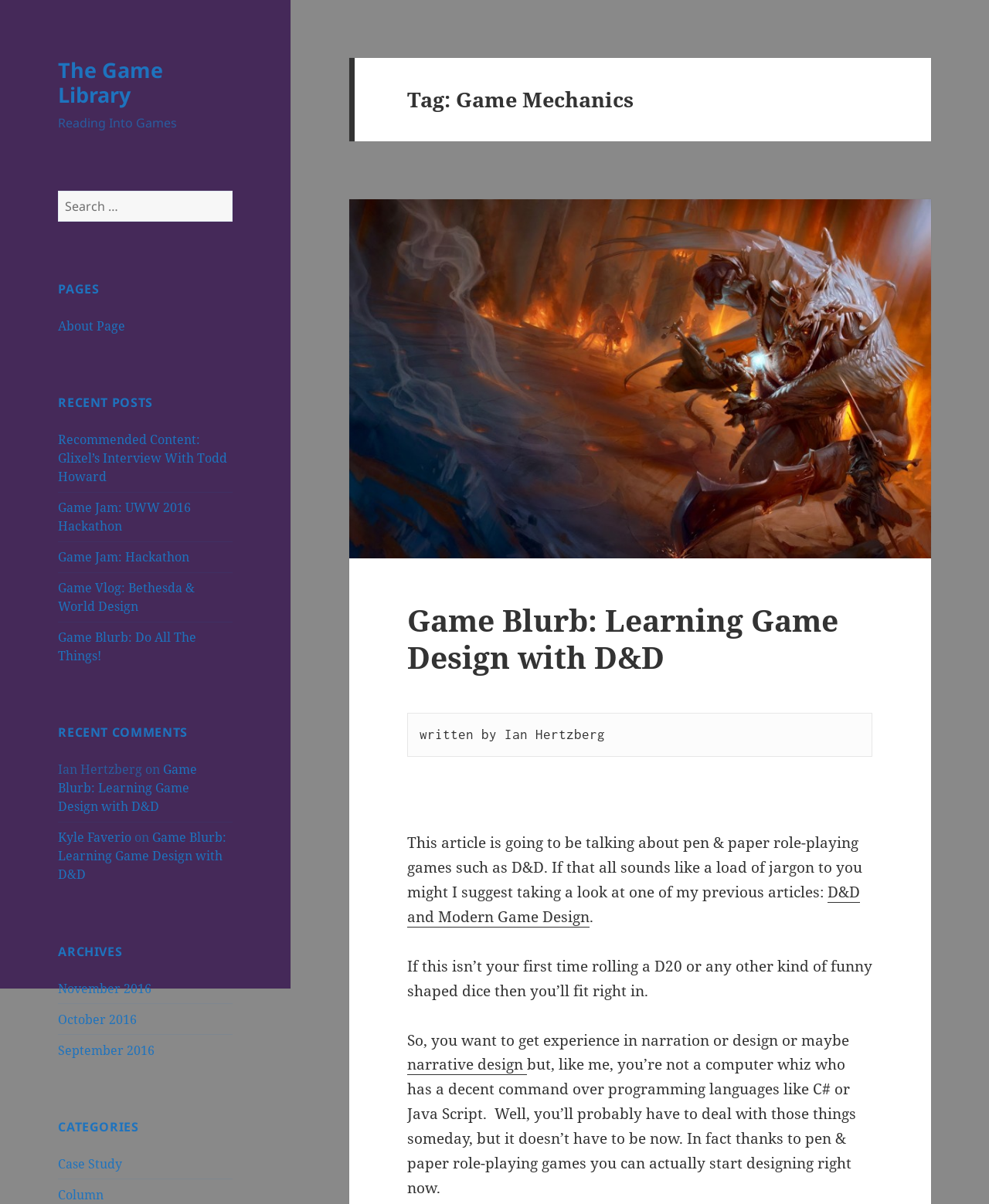Determine the bounding box for the described HTML element: "narrative design". Ensure the coordinates are four float numbers between 0 and 1 in the format [left, top, right, bottom].

[0.412, 0.876, 0.533, 0.893]